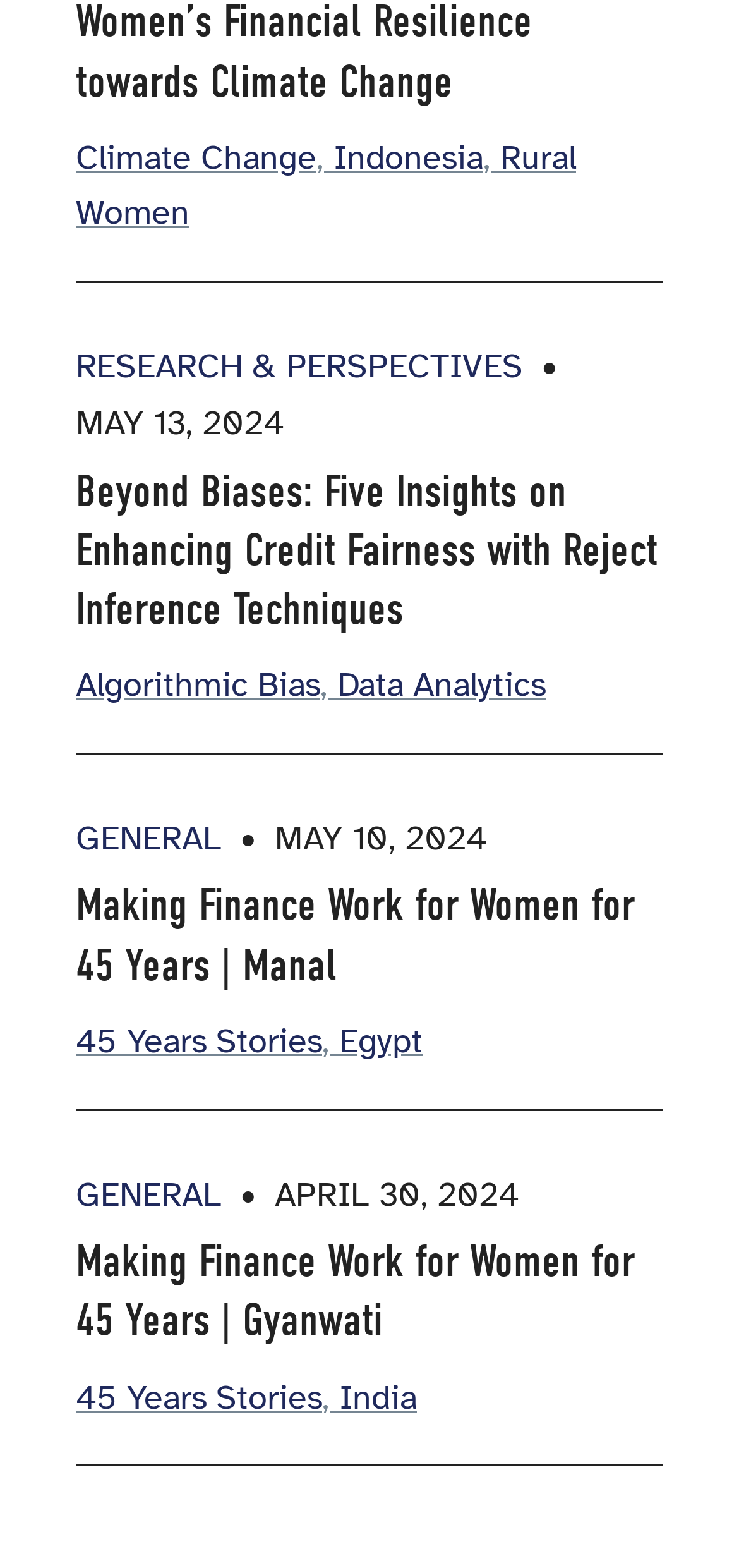Determine the bounding box coordinates of the region to click in order to accomplish the following instruction: "Read about Beyond Biases: Five Insights on Enhancing Credit Fairness with Reject Inference Techniques". Provide the coordinates as four float numbers between 0 and 1, specifically [left, top, right, bottom].

[0.103, 0.294, 0.897, 0.407]